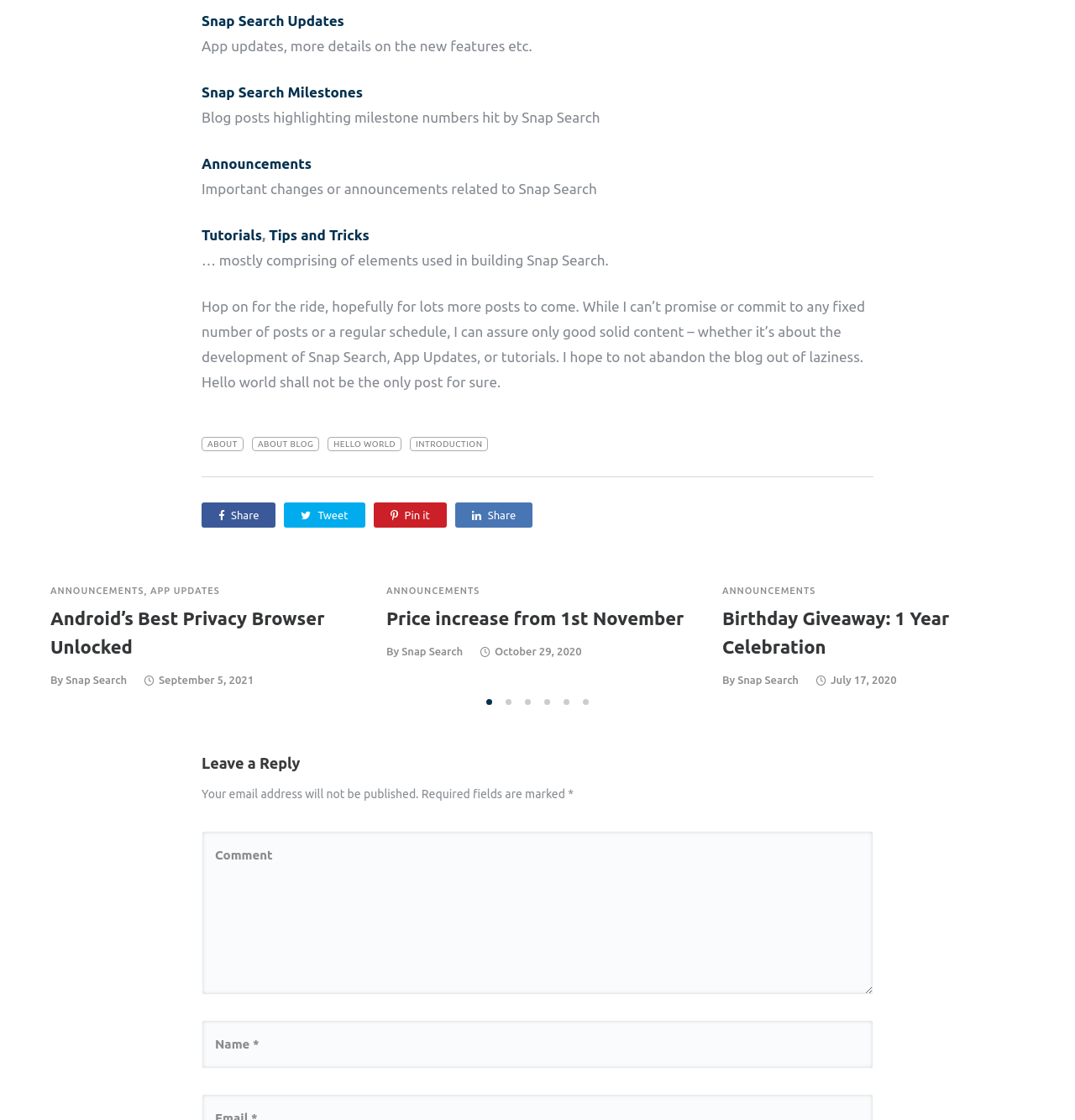Extract the bounding box coordinates of the UI element described by: "Price increase from 1st November". The coordinates should include four float numbers ranging from 0 to 1, e.g., [left, top, right, bottom].

[0.359, 0.539, 0.641, 0.565]